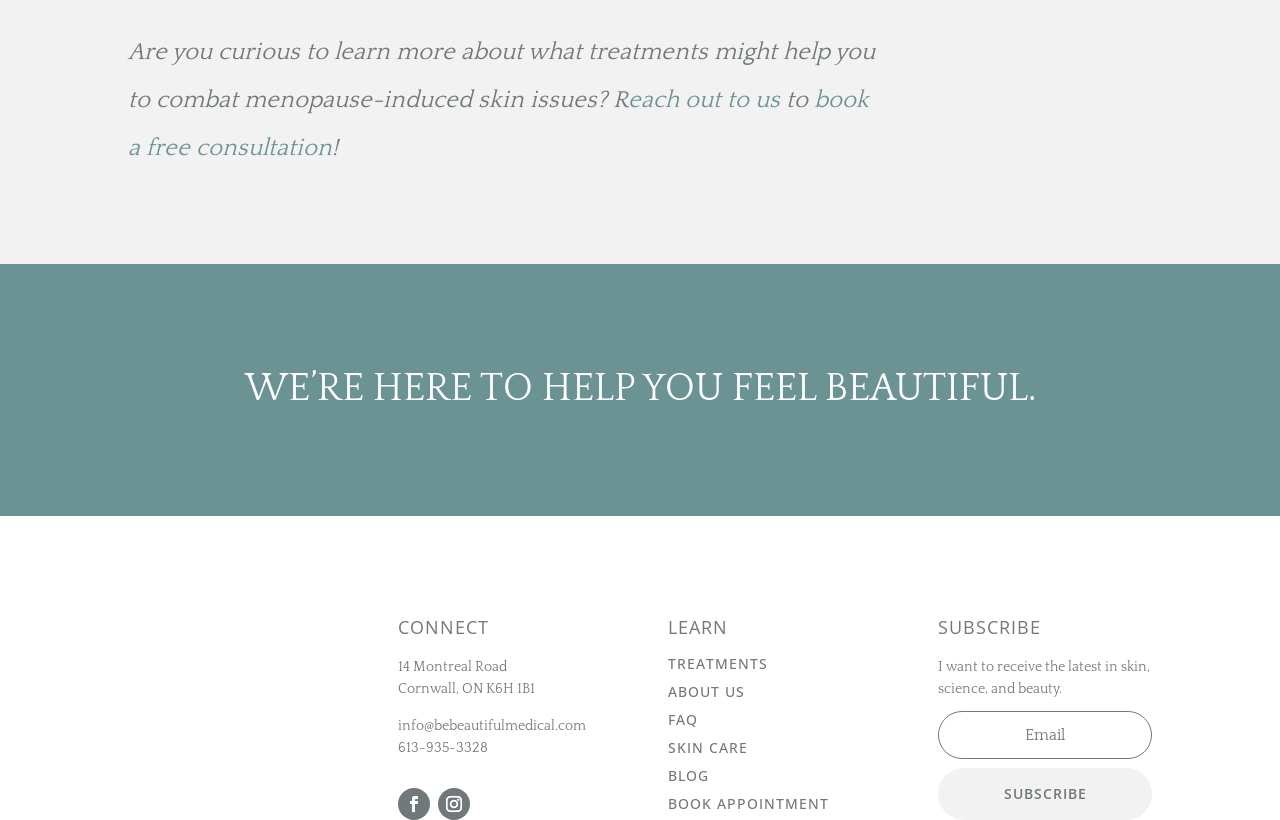Kindly determine the bounding box coordinates for the clickable area to achieve the given instruction: "click the 'TREATMENTS' link".

[0.522, 0.798, 0.6, 0.821]